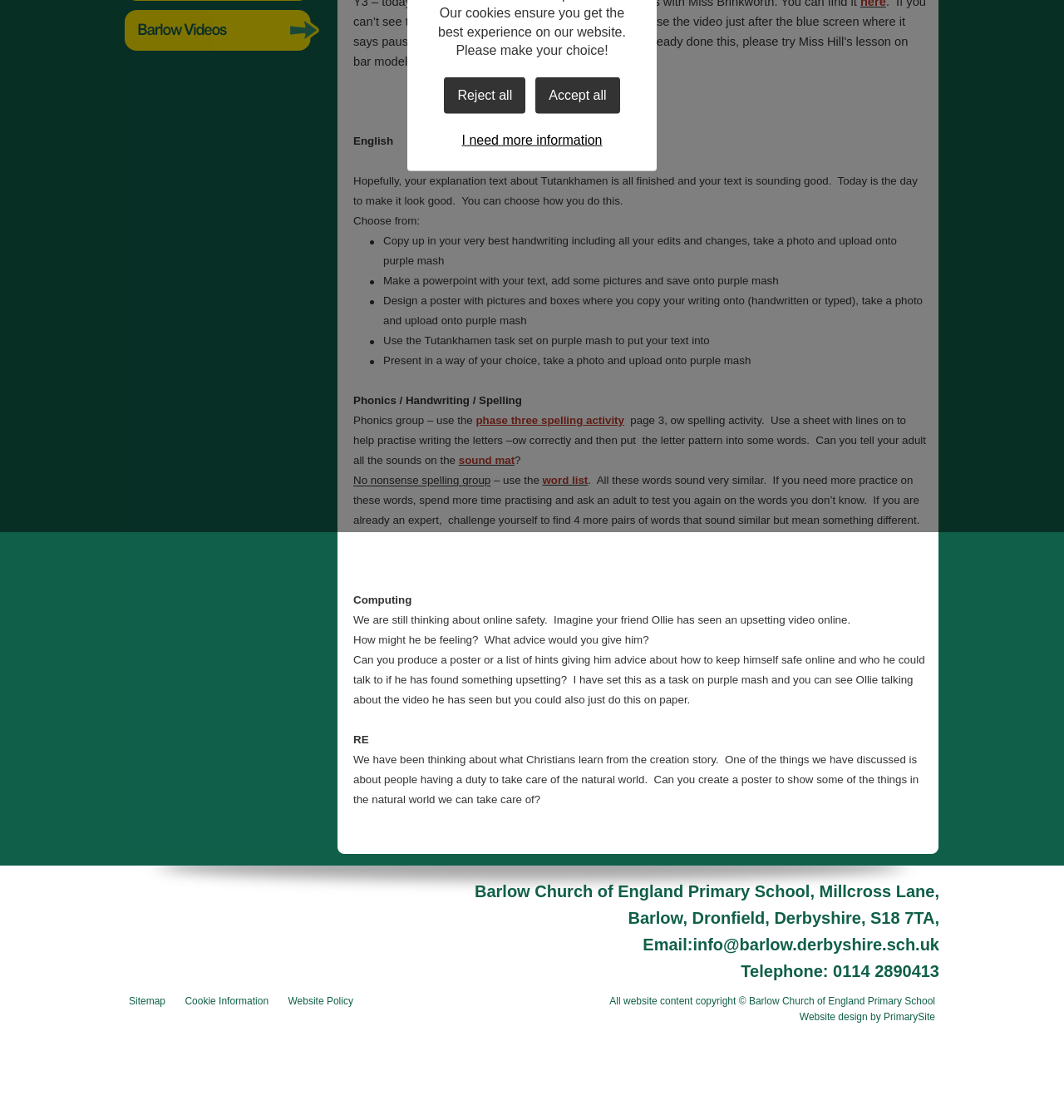Extract the bounding box coordinates for the described element: "Accept all". The coordinates should be represented as four float numbers between 0 and 1: [left, top, right, bottom].

[0.503, 0.069, 0.582, 0.101]